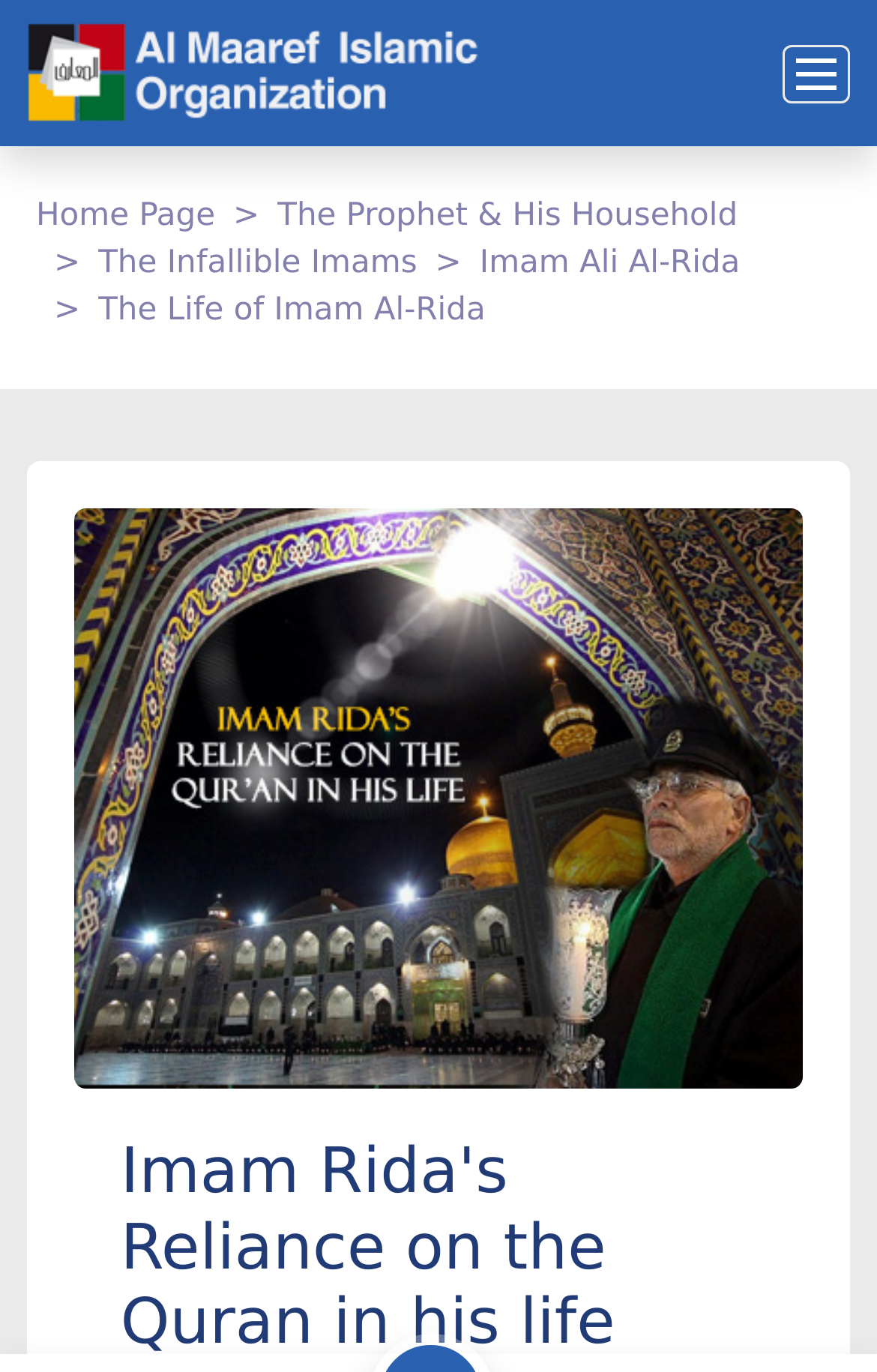Determine the coordinates of the bounding box that should be clicked to complete the instruction: "visit Athens live". The coordinates should be represented by four float numbers between 0 and 1: [left, top, right, bottom].

None